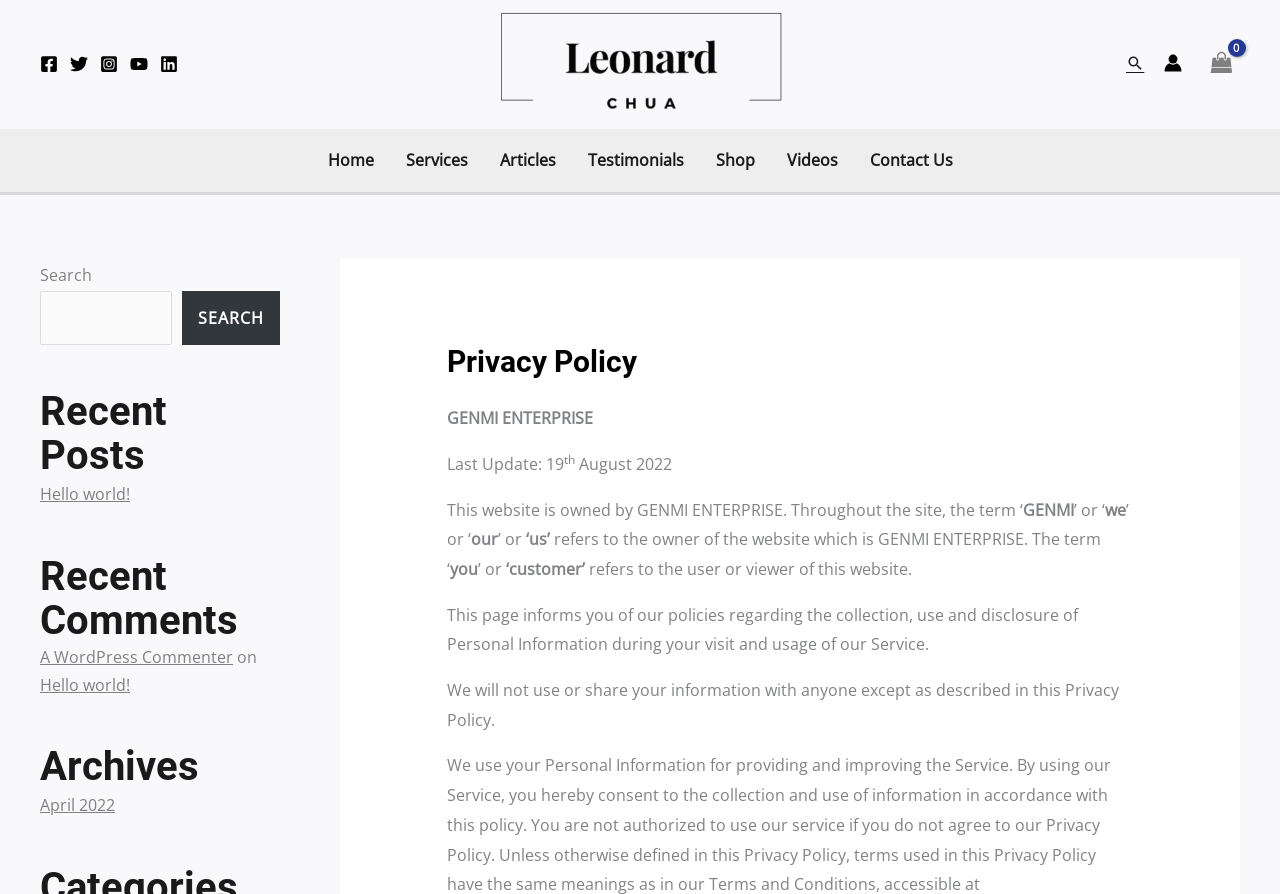Identify the bounding box coordinates for the UI element described as: "Contact Us". The coordinates should be provided as four floats between 0 and 1: [left, top, right, bottom].

[0.667, 0.162, 0.757, 0.196]